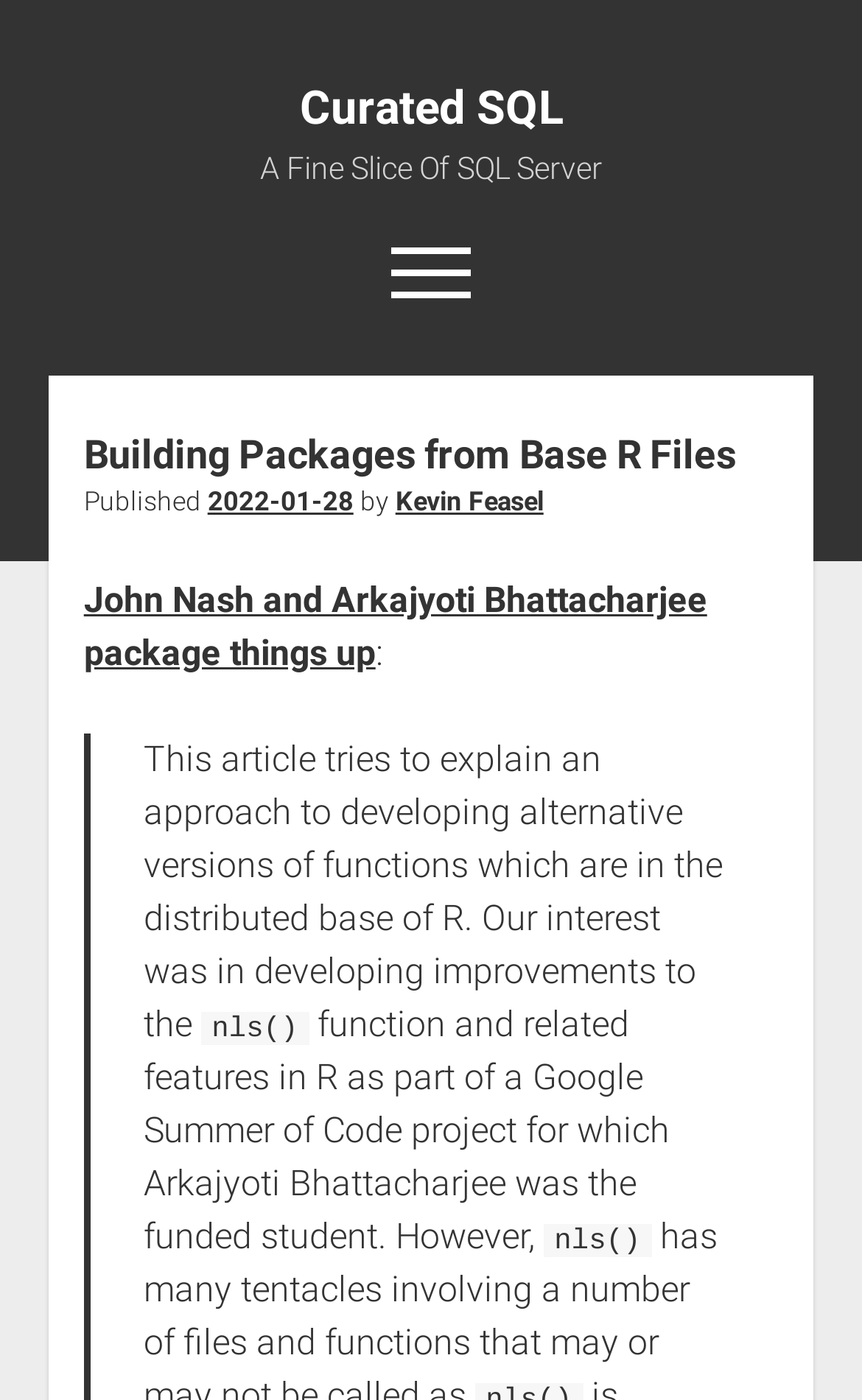Can you determine the bounding box coordinates of the area that needs to be clicked to fulfill the following instruction: "Open the menu"?

[0.454, 0.177, 0.546, 0.221]